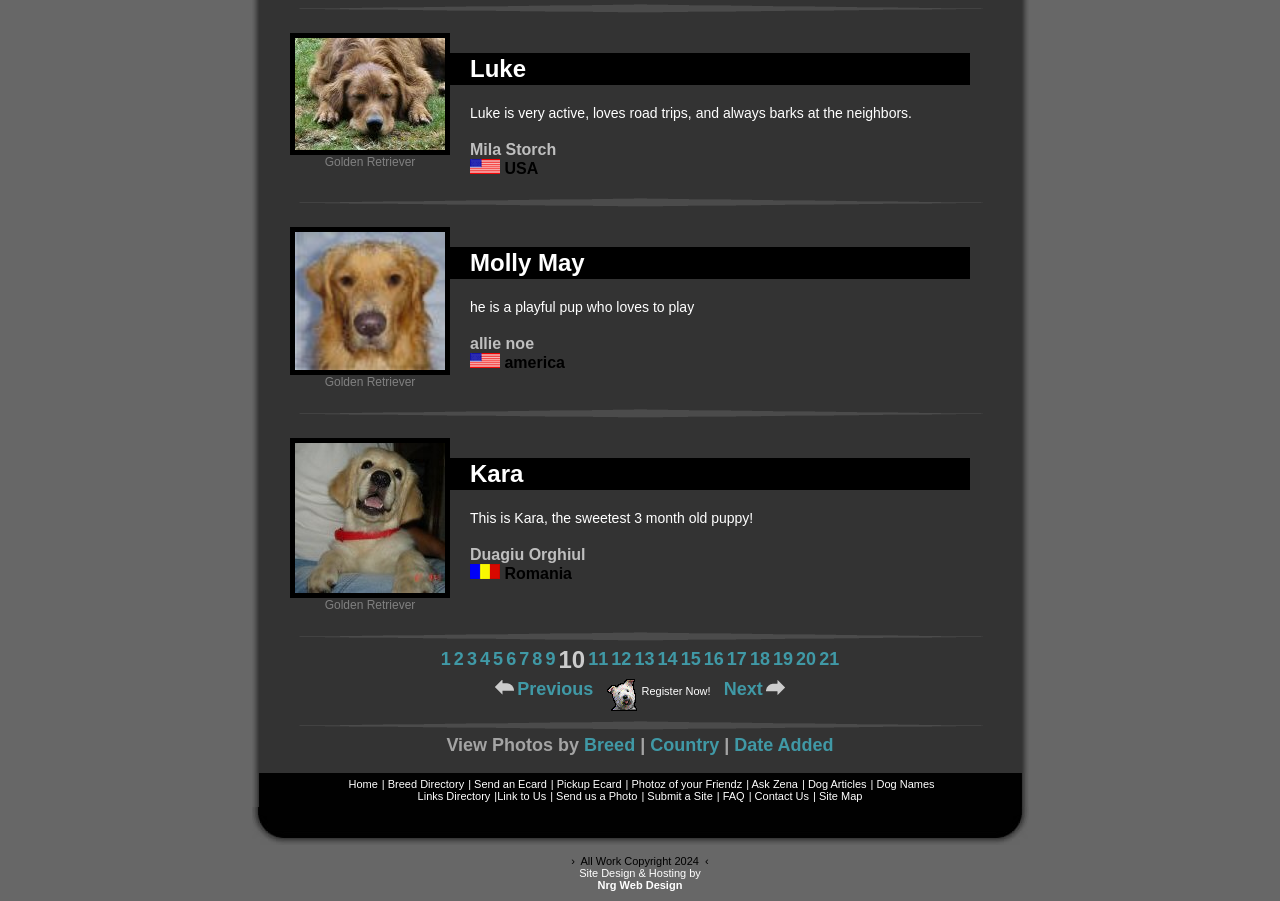What breed is Luke?
Please respond to the question with a detailed and well-explained answer.

Based on the webpage, Luke is a dog with a description 'Luke is very active, loves road trips, and always barks at the neighbors.' and an image of a dog. Below the image, it is written 'Golden Retriever', which indicates the breed of the dog.